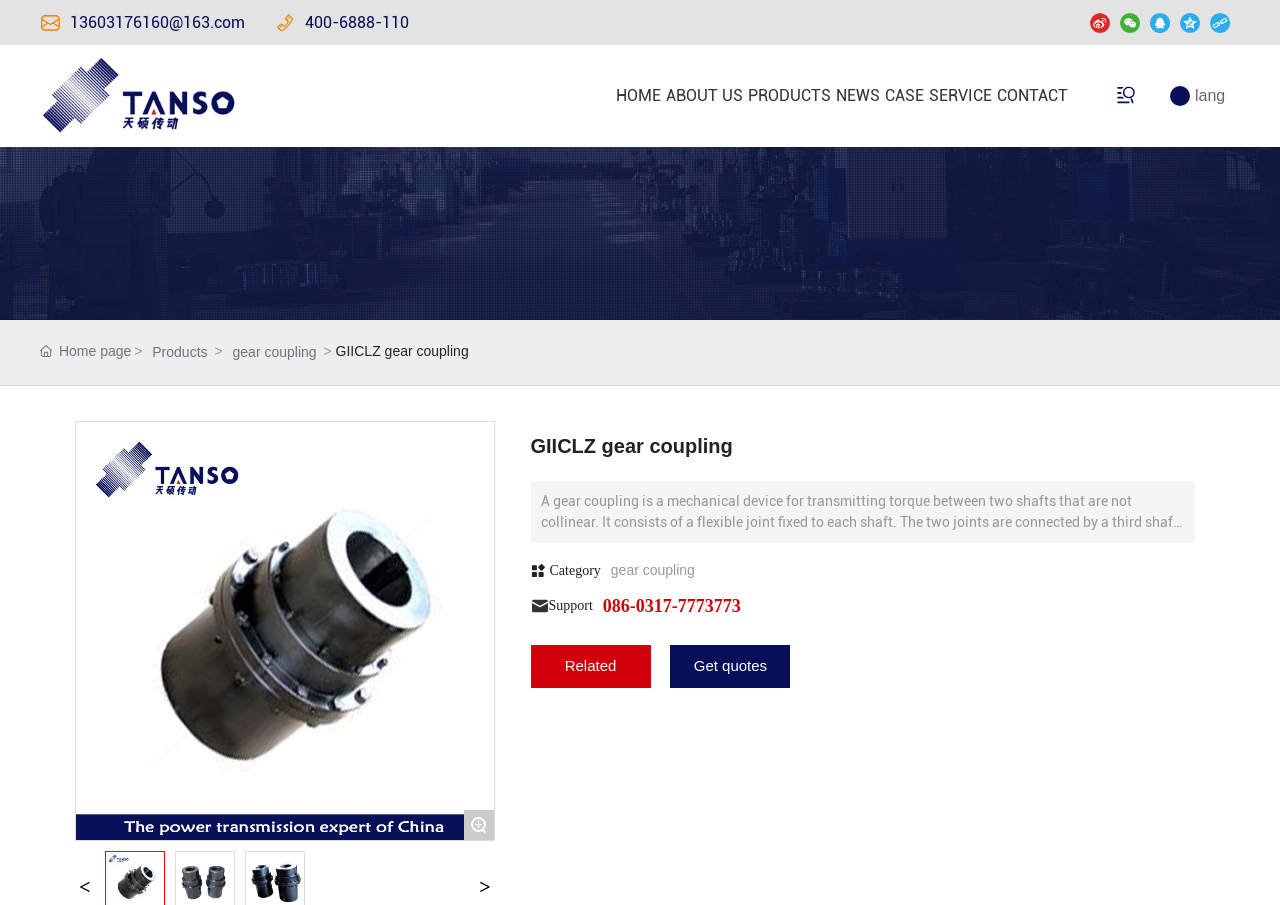Generate a comprehensive description of the contents of the webpage.

The webpage is about GIICLZ gear coupling, a mechanical device for transmitting torque between two shafts that are not collinear. At the top left, there are several links, including "13603176160@163.com", "400-6888-110", and "微博", "微信", "QQ好友", "QQ空间", and "复制链接", which are likely social media or contact links. Below these links, there is a prominent image of the Tanso logo.

The main navigation menu is located at the top center, with links to "HOME", "ABOUT US", "PRODUCTS", "NEWS", "CASE", "SERVICE", and "CONTACT". 

On the left side, there is a vertical menu with links to "PRODUCTS" and a "Home page" link. Below this menu, there are links to "Products" and "gear coupling", which is the main topic of the webpage.

The main content of the webpage is located at the center, with a heading "GIICLZ gear coupling" and a brief description of the device. There is an image related to the gear coupling below the description. 

To the right of the main content, there are several sections, including "Category" and "Support", with links to related topics and contact information. There are also links to "Related" and "Get quotes" at the bottom right.

At the bottom of the webpage, there is a small image and a "lang" static text, which may be related to language settings.